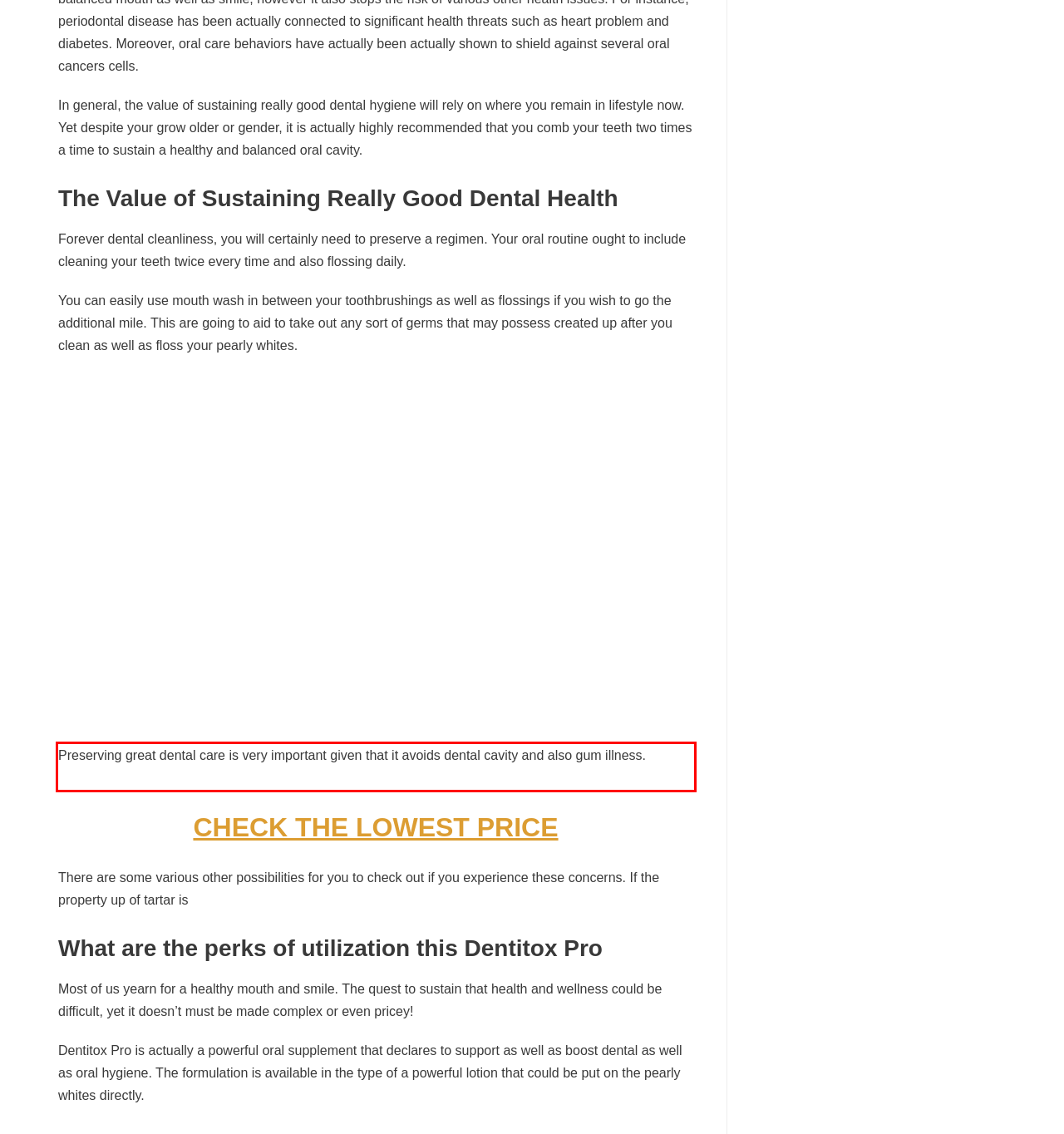Examine the webpage screenshot and use OCR to obtain the text inside the red bounding box.

Preserving great dental care is very important given that it avoids dental cavity and also gum illness.Dogs Teeth Too Unhealthy To Brush